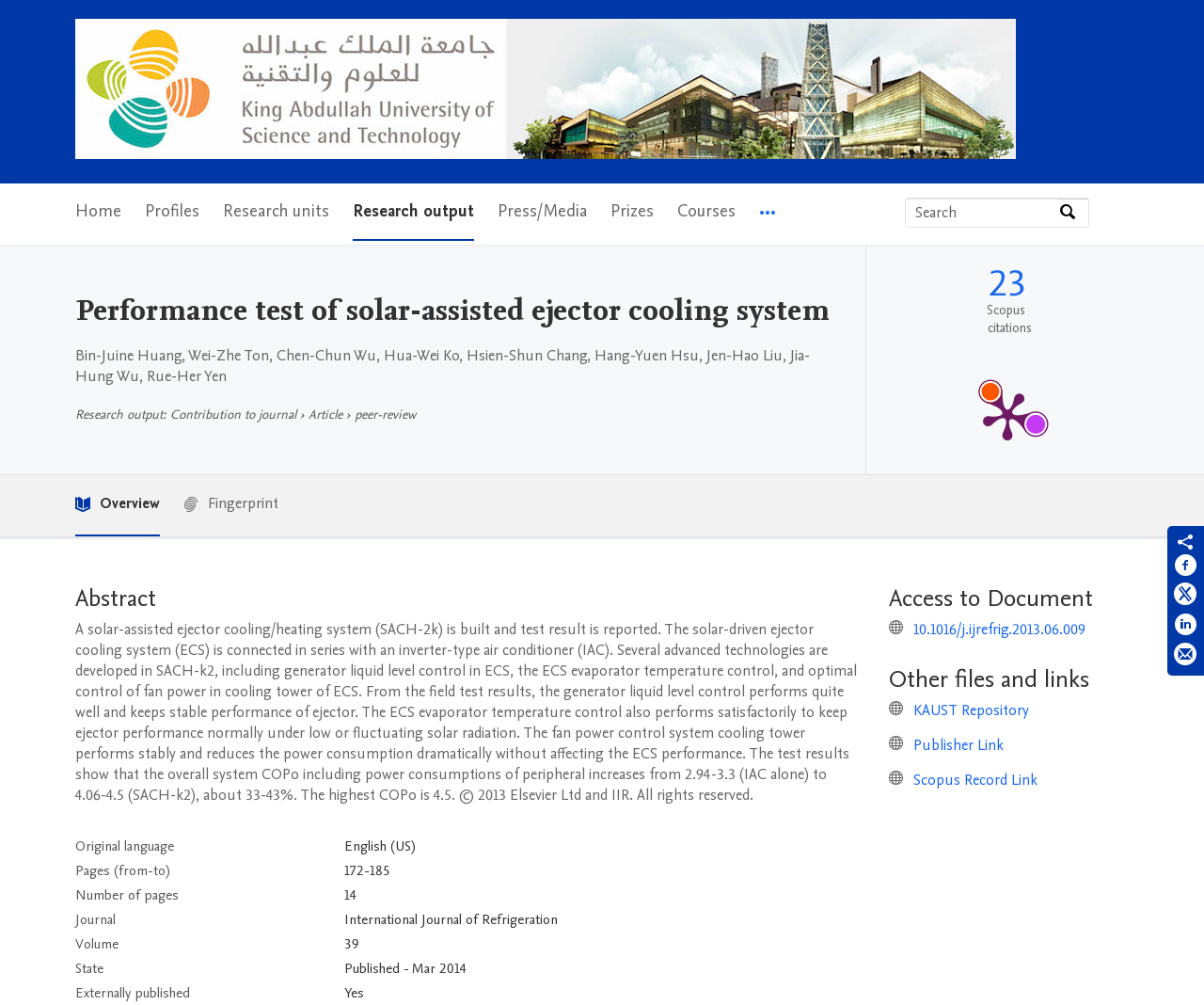Please determine the bounding box coordinates of the element to click in order to execute the following instruction: "Read the abstract". The coordinates should be four float numbers between 0 and 1, specified as [left, top, right, bottom].

[0.062, 0.579, 0.712, 0.611]